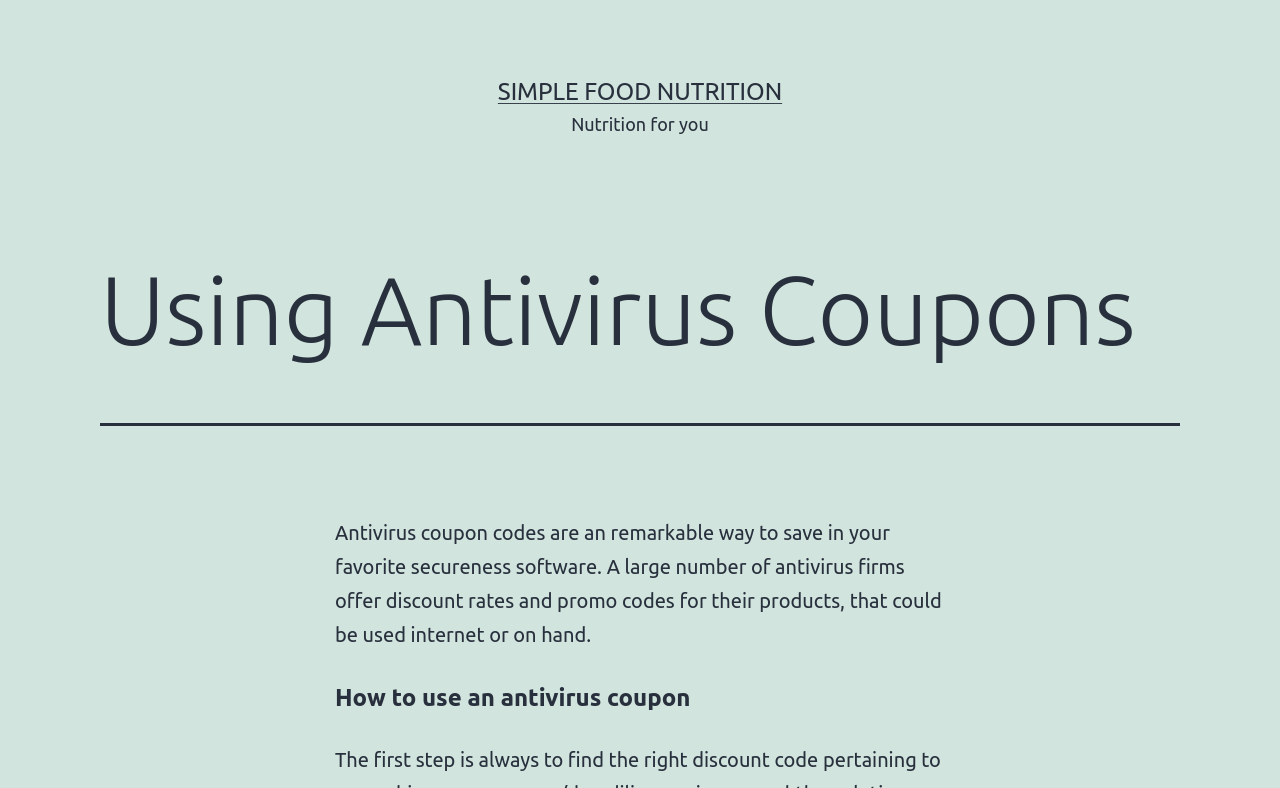Generate a comprehensive caption for the webpage you are viewing.

The webpage is about using antivirus coupons and simple food nutrition. At the top, there is a link to "SIMPLE FOOD NUTRITION" positioned slightly to the right of the center. Below it, there is a static text "Nutrition for you" aligned to the right. 

The main content is divided into sections, with a heading "Using Antivirus Coupons" at the top, which is positioned roughly at the top third of the page. 

Below the heading, there is a paragraph of text that explains how antivirus coupon codes can be used to save money on security software. This text is positioned roughly in the middle of the page.

Further down, there is another heading "How to use an antivirus coupon" followed by a paragraph of text that provides instructions on finding the right discount code. This section is positioned near the bottom of the page.